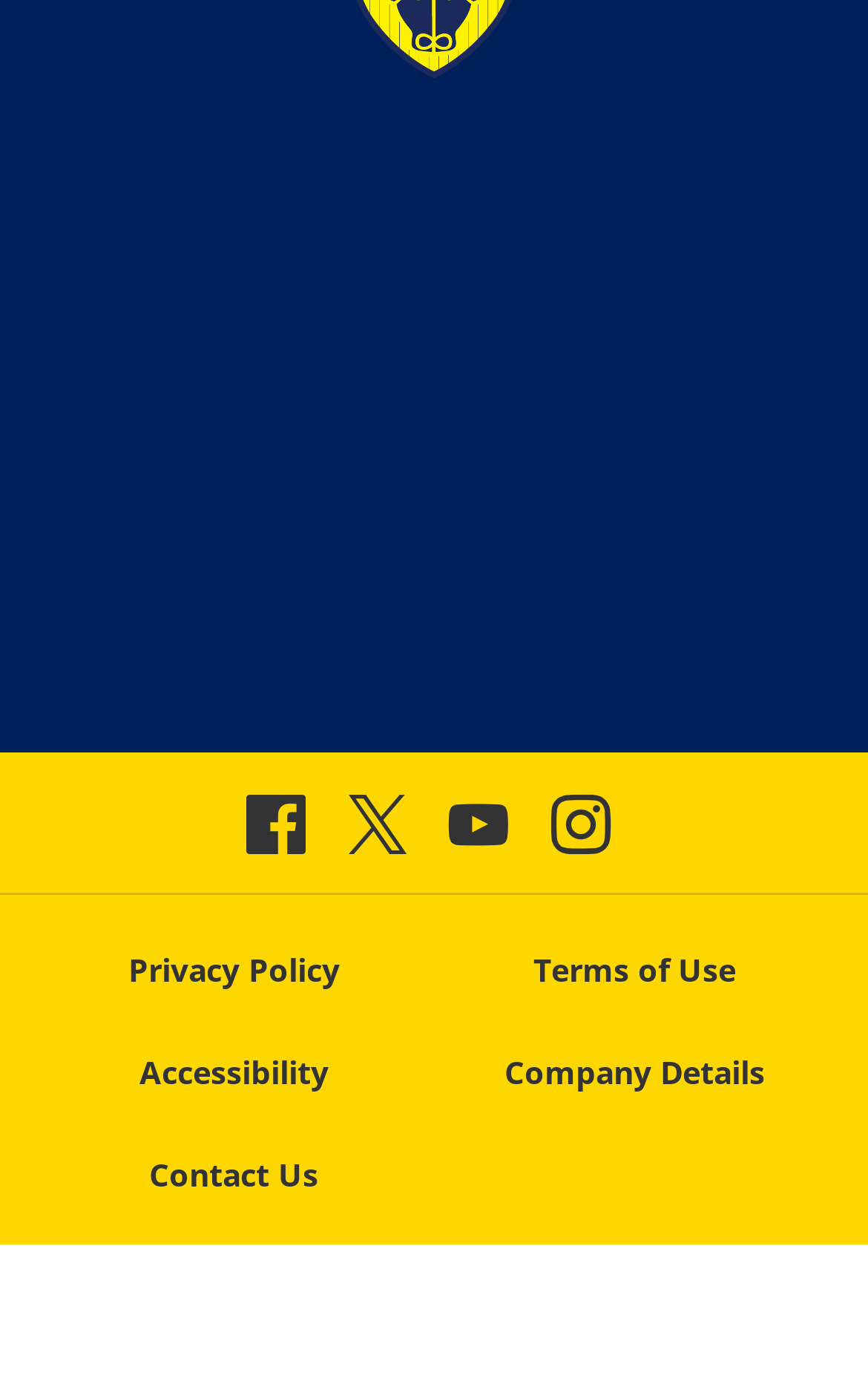Answer the following query concisely with a single word or phrase:
How many social links are available?

4